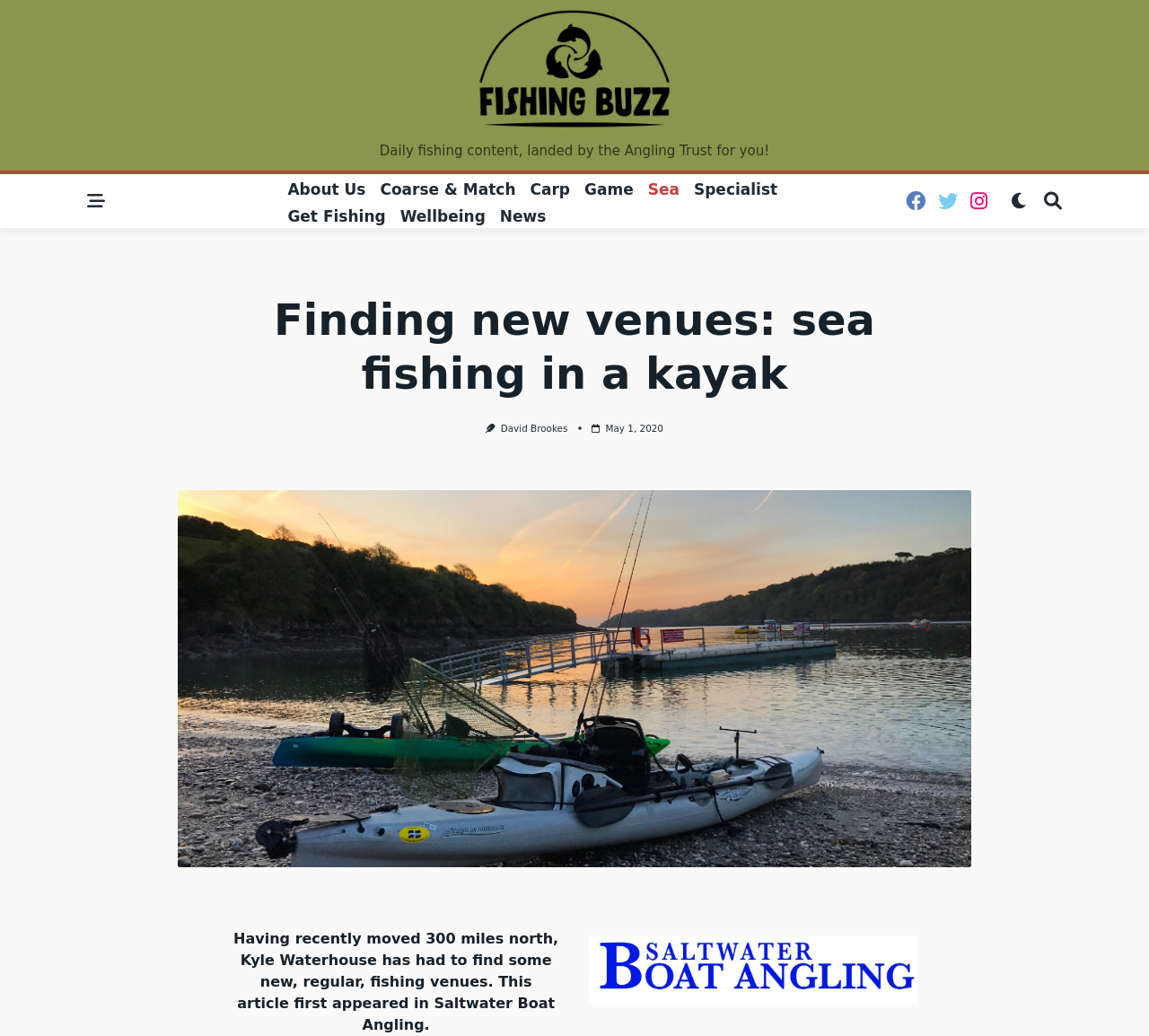Using the description: "Carp", identify the bounding box of the corresponding UI element in the screenshot.

[0.455, 0.18, 0.502, 0.187]